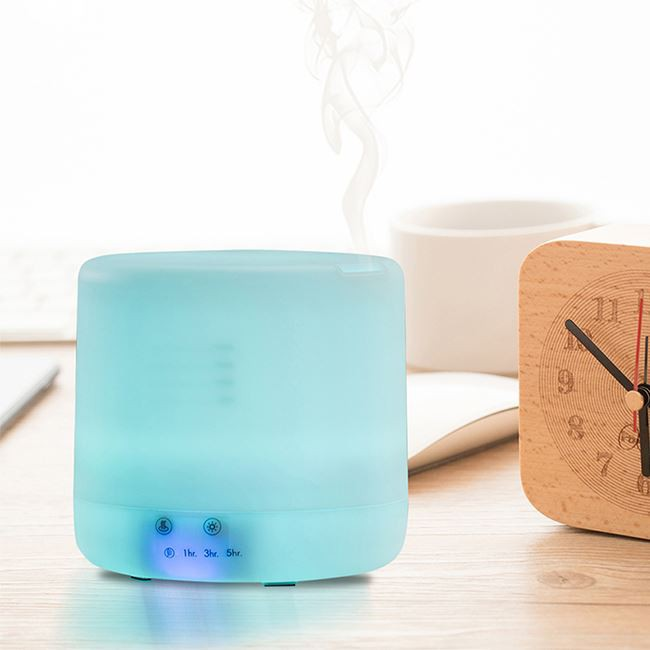Respond to the following query with just one word or a short phrase: 
What is the purpose of the control panel?

customizable usage